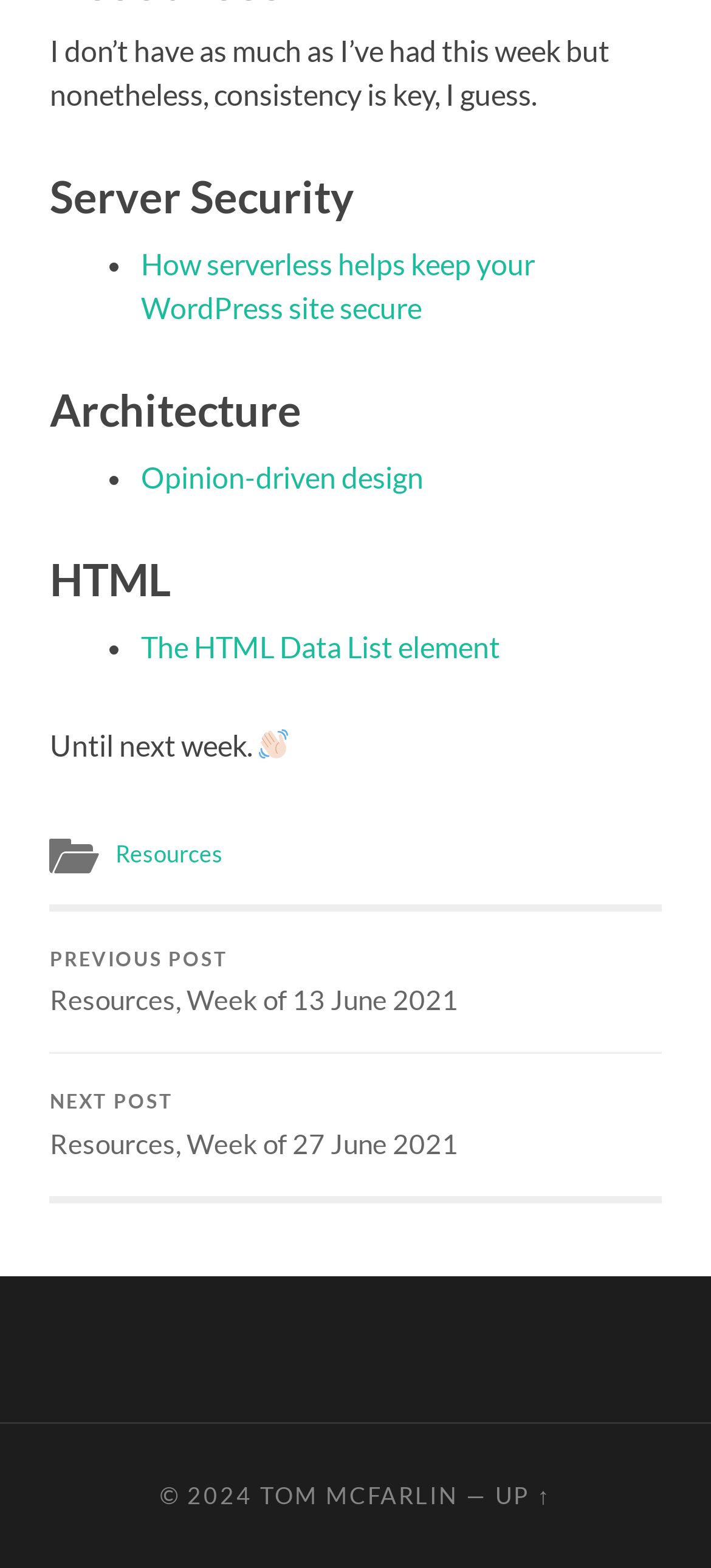Mark the bounding box of the element that matches the following description: "Resources".

[0.162, 0.534, 0.314, 0.553]